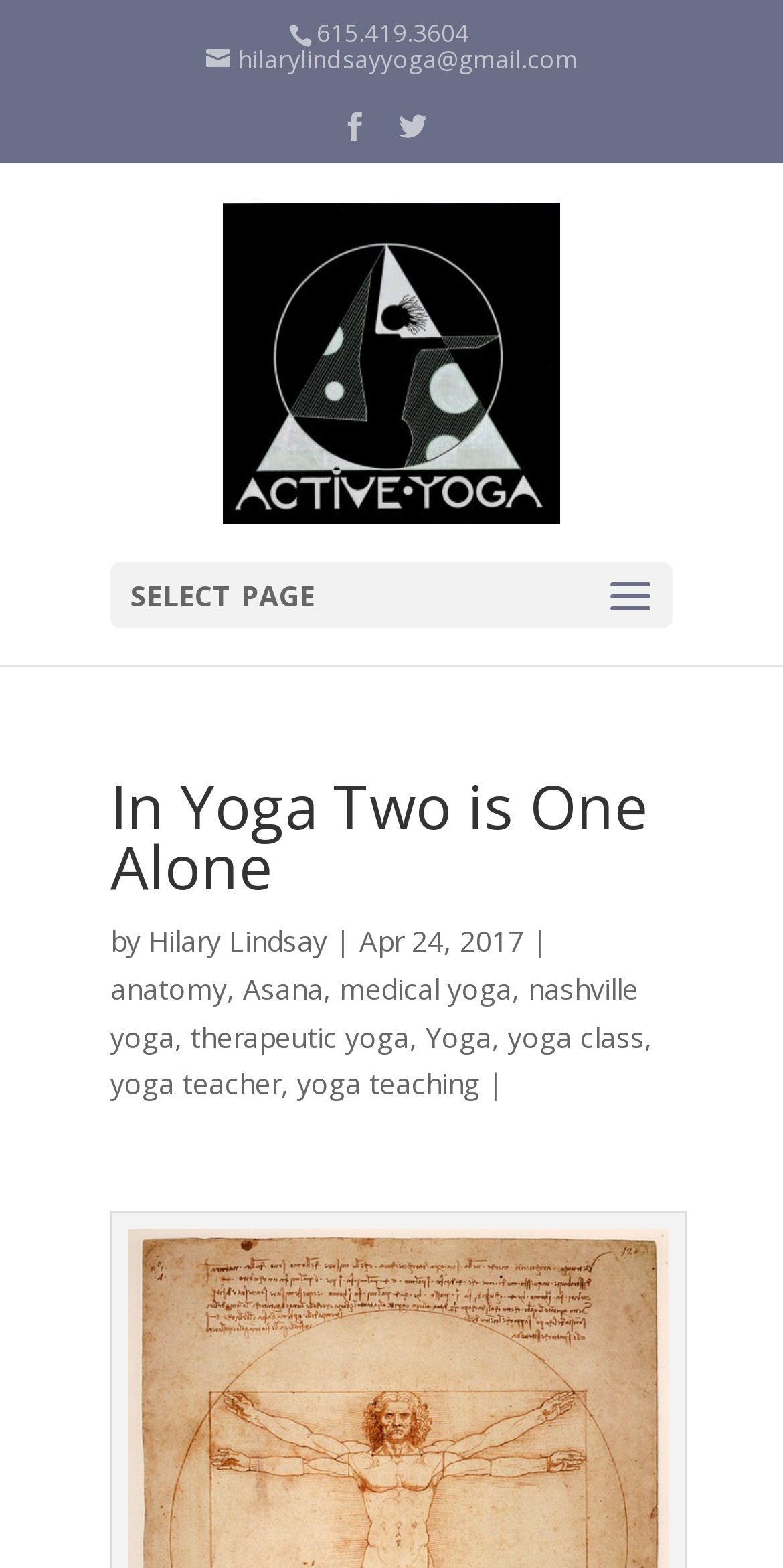Can you find the bounding box coordinates of the area I should click to execute the following instruction: "Visit Hilary Lindsay Nashville's page"?

[0.286, 0.321, 0.714, 0.346]